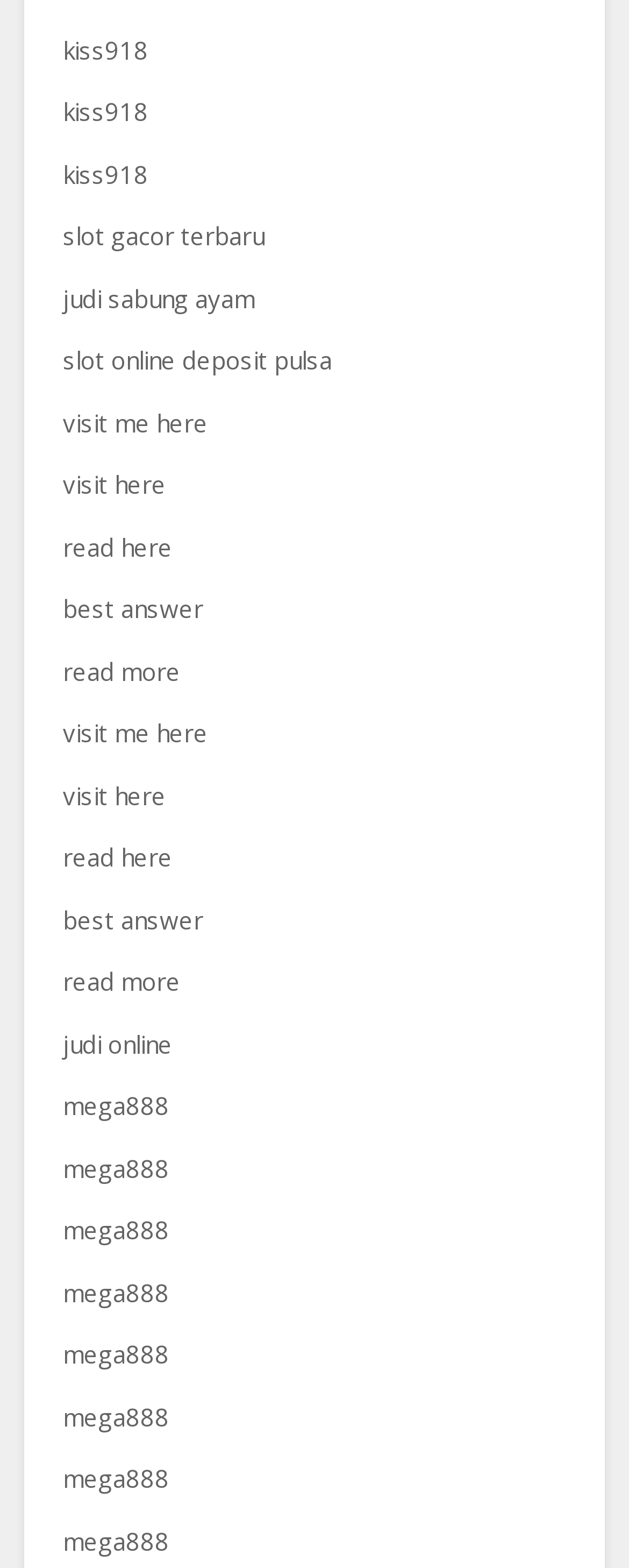What is the vertical position of the link 'slot gacor terbaru' relative to the link 'judi sabung ayam'?
Refer to the image and provide a detailed answer to the question.

By comparing the y1 and y2 coordinates of the two links, I found that the link 'slot gacor terbaru' has a smaller y1 and y2 value than the link 'judi sabung ayam', which means it appears above the latter.